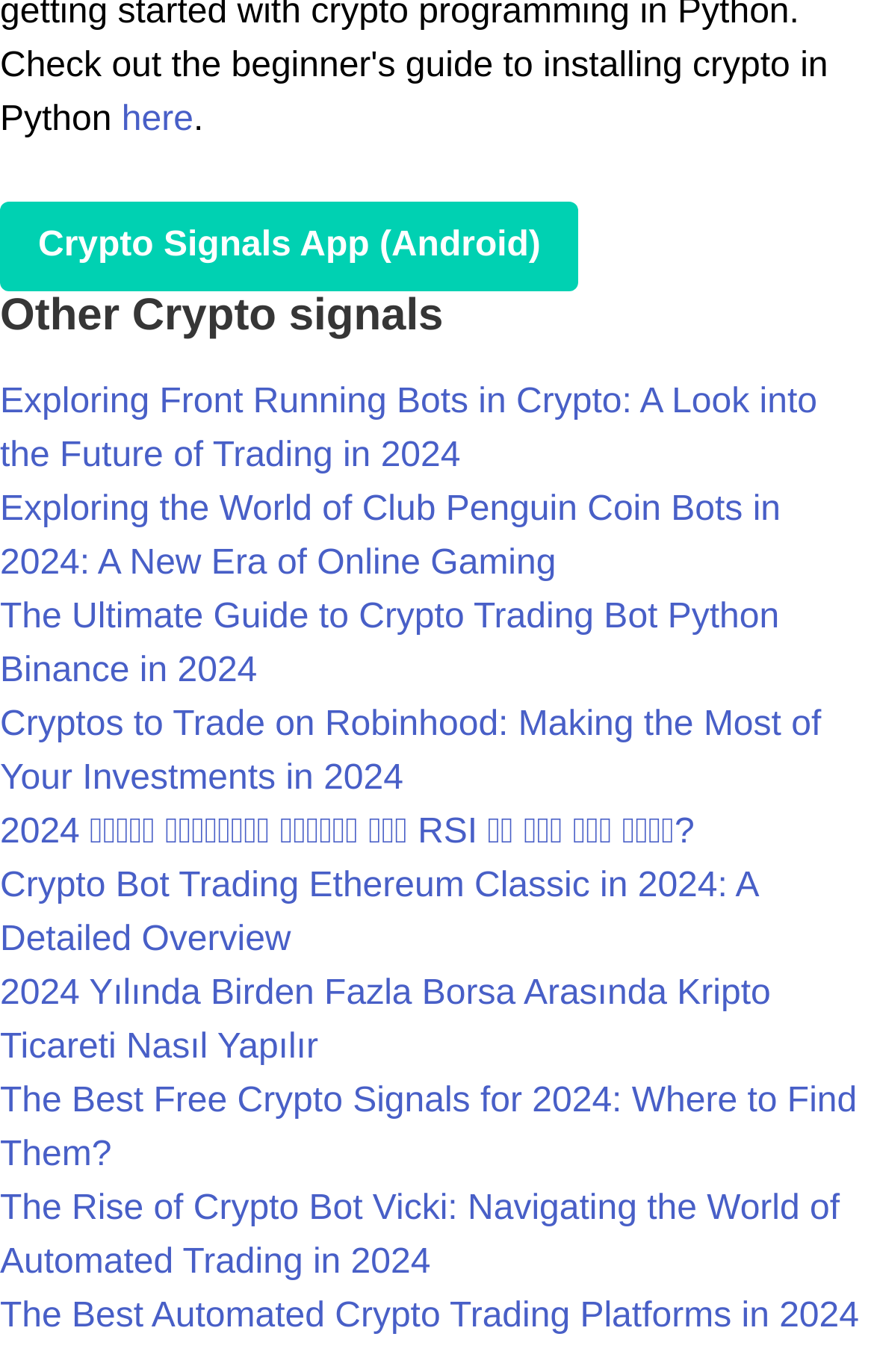Use a single word or phrase to respond to the question:
How many links are on this webpage?

13